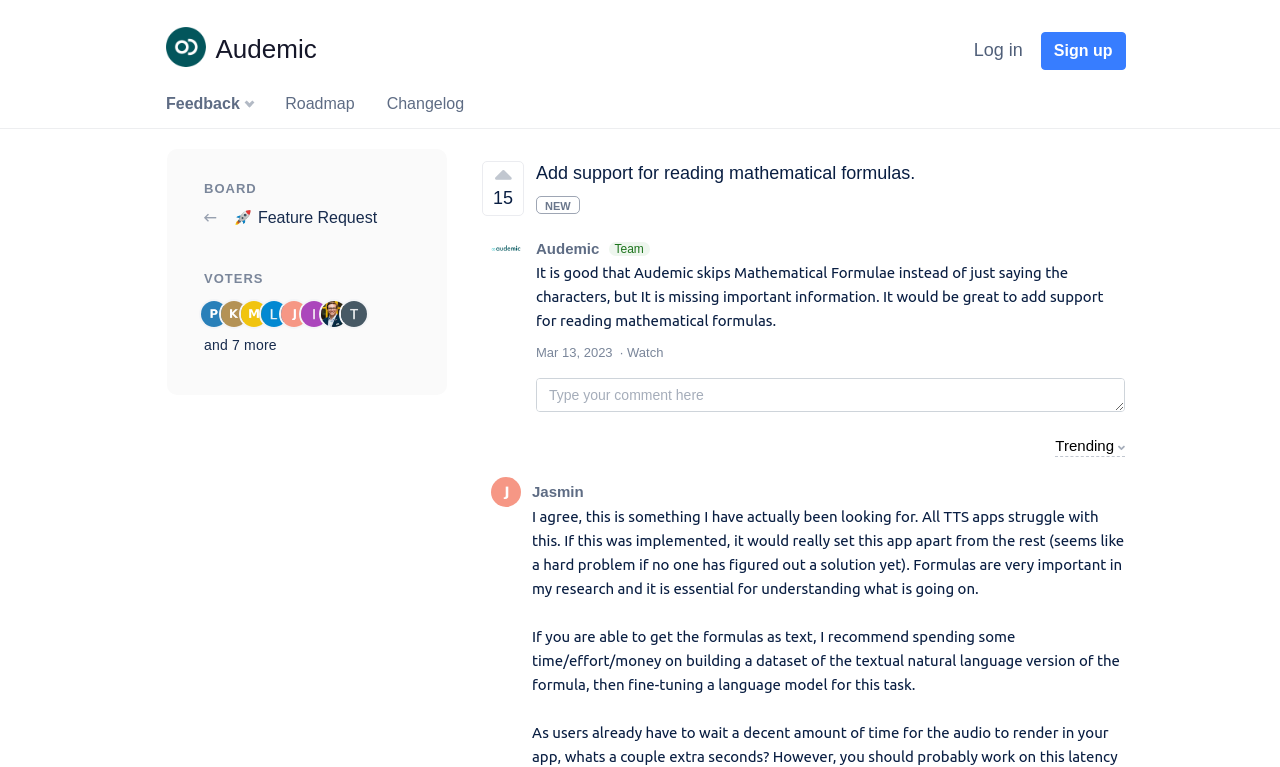Please provide the bounding box coordinates for the element that needs to be clicked to perform the instruction: "Log in". The coordinates must consist of four float numbers between 0 and 1, formatted as [left, top, right, bottom].

[0.751, 0.039, 0.809, 0.093]